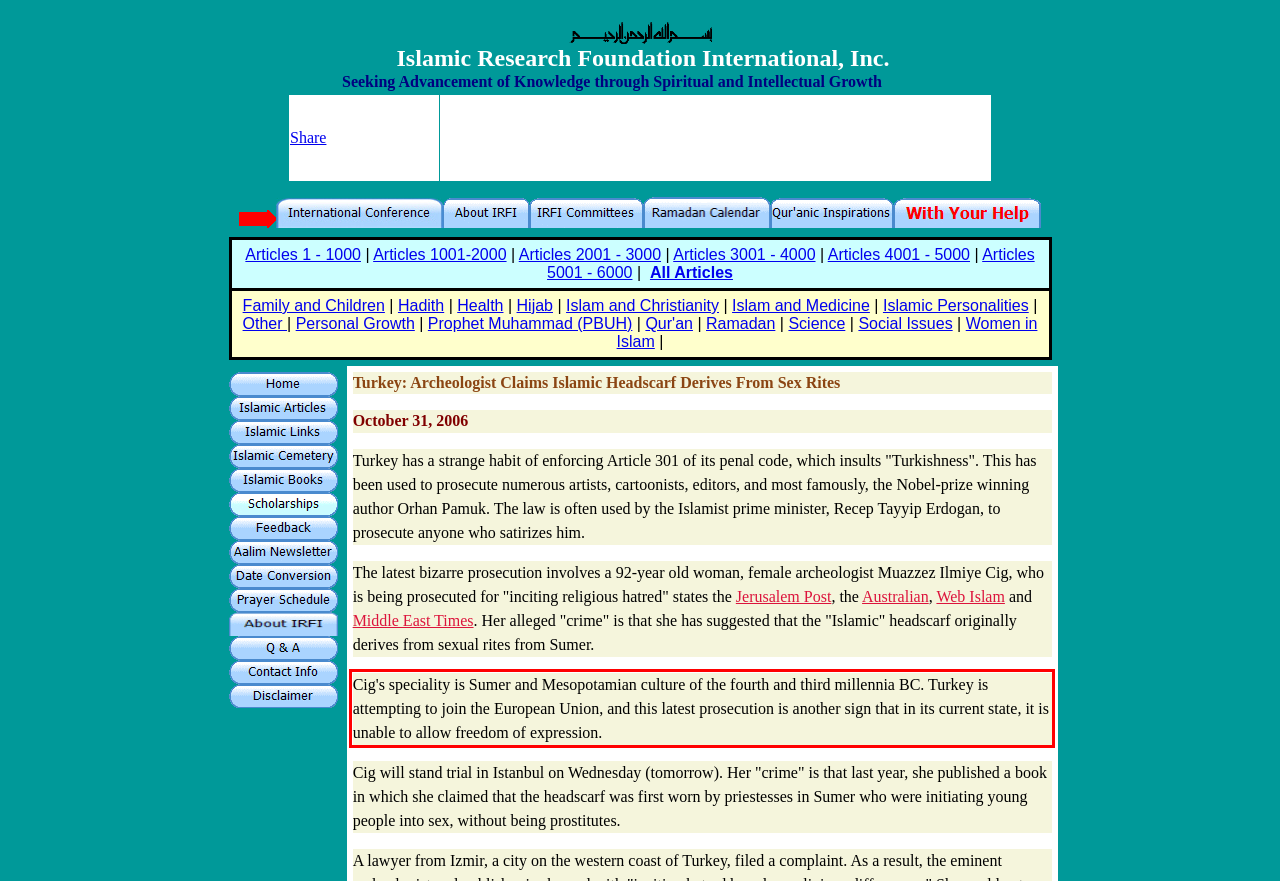With the given screenshot of a webpage, locate the red rectangle bounding box and extract the text content using OCR.

Cig's speciality is Sumer and Mesopotamian culture of the fourth and third millennia BC. Turkey is attempting to join the European Union, and this latest prosecution is another sign that in its current state, it is unable to allow freedom of expression.